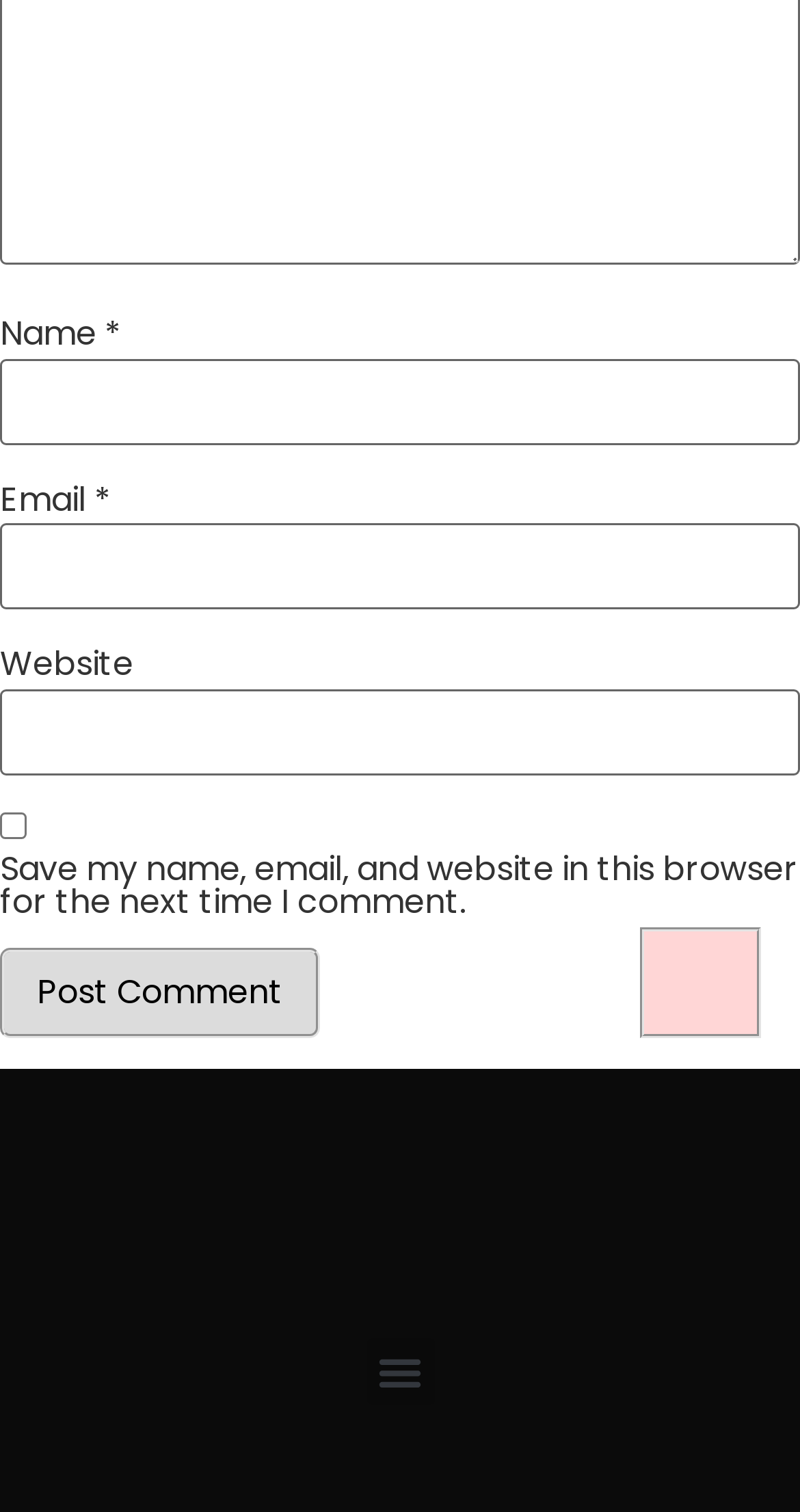Pinpoint the bounding box coordinates of the clickable element needed to complete the instruction: "Visit the website". The coordinates should be provided as four float numbers between 0 and 1: [left, top, right, bottom].

[0.799, 0.613, 0.95, 0.686]